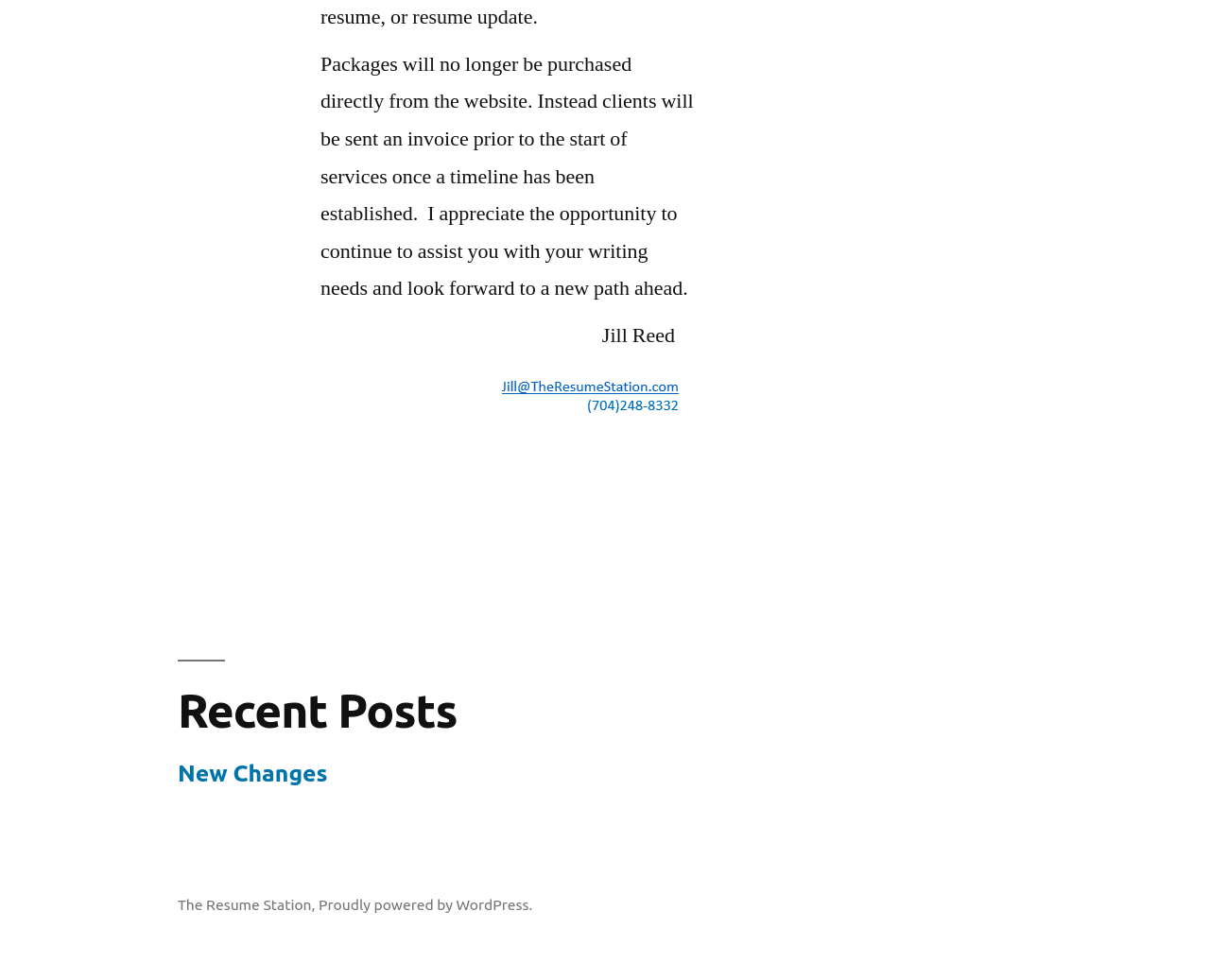Locate the UI element that matches the description New Changes in the webpage screenshot. Return the bounding box coordinates in the format (top-left x, top-left y, bottom-right x, bottom-right y), with values ranging from 0 to 1.

[0.147, 0.775, 0.271, 0.802]